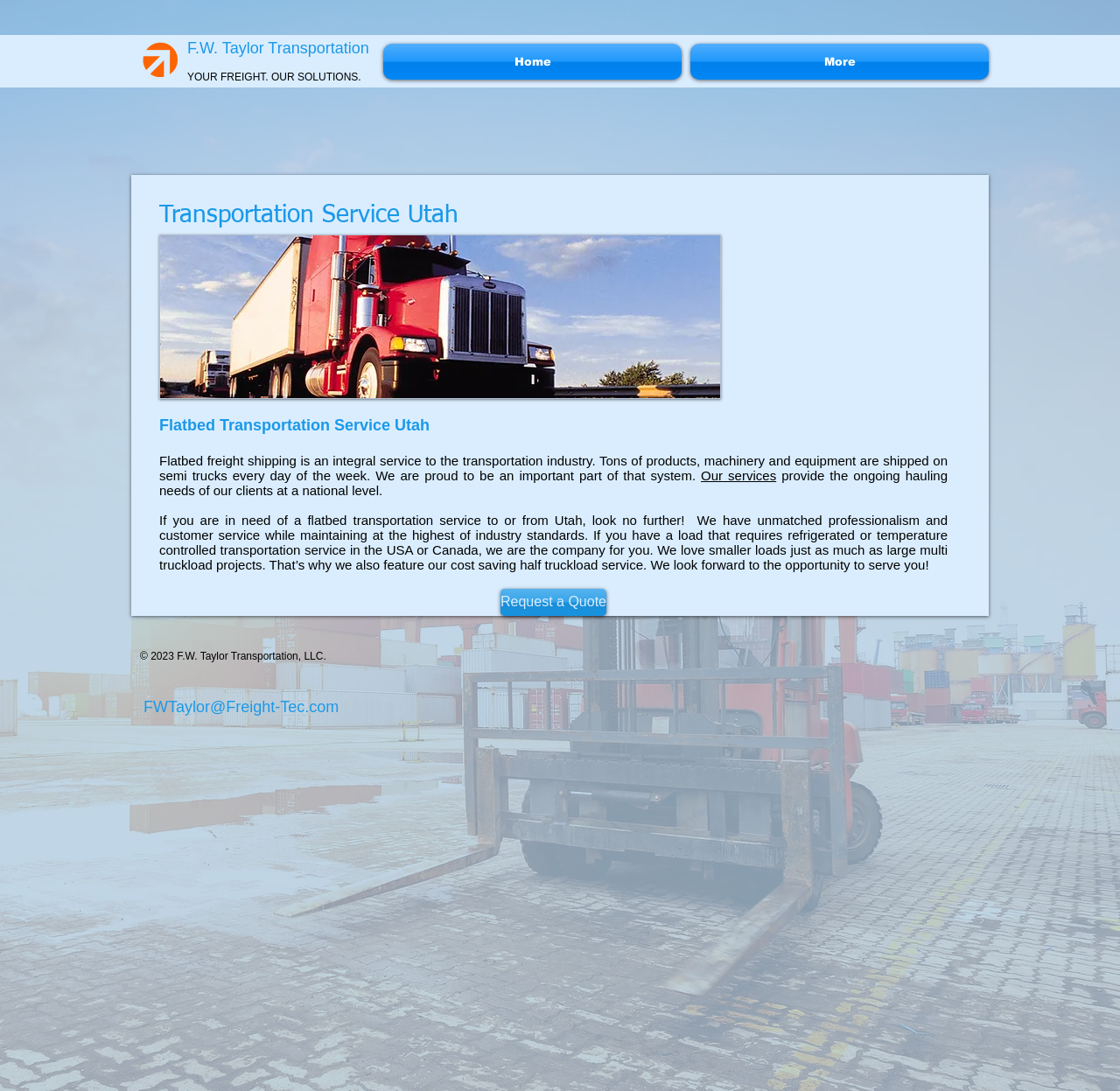Identify the bounding box coordinates for the UI element described as follows: Our services. Use the format (top-left x, top-left y, bottom-right x, bottom-right y) and ensure all values are floating point numbers between 0 and 1.

[0.626, 0.429, 0.693, 0.443]